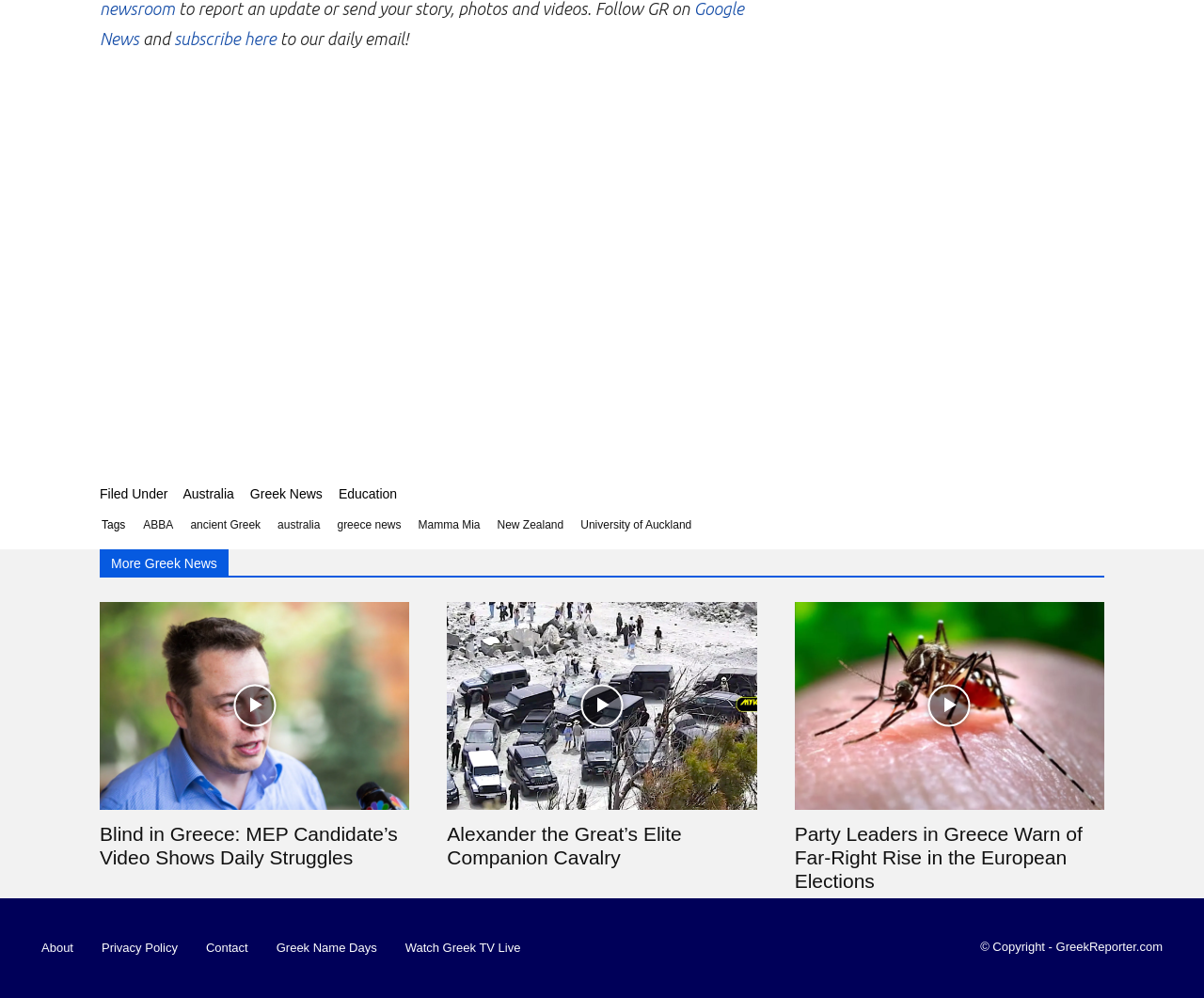Using the image as a reference, answer the following question in as much detail as possible:
What is the name of the museum mentioned on the webpage?

I found the answer by looking at the image description of the element with the text 'National Hellenic Museum' which is a child element of the link with the text 'NHM'.